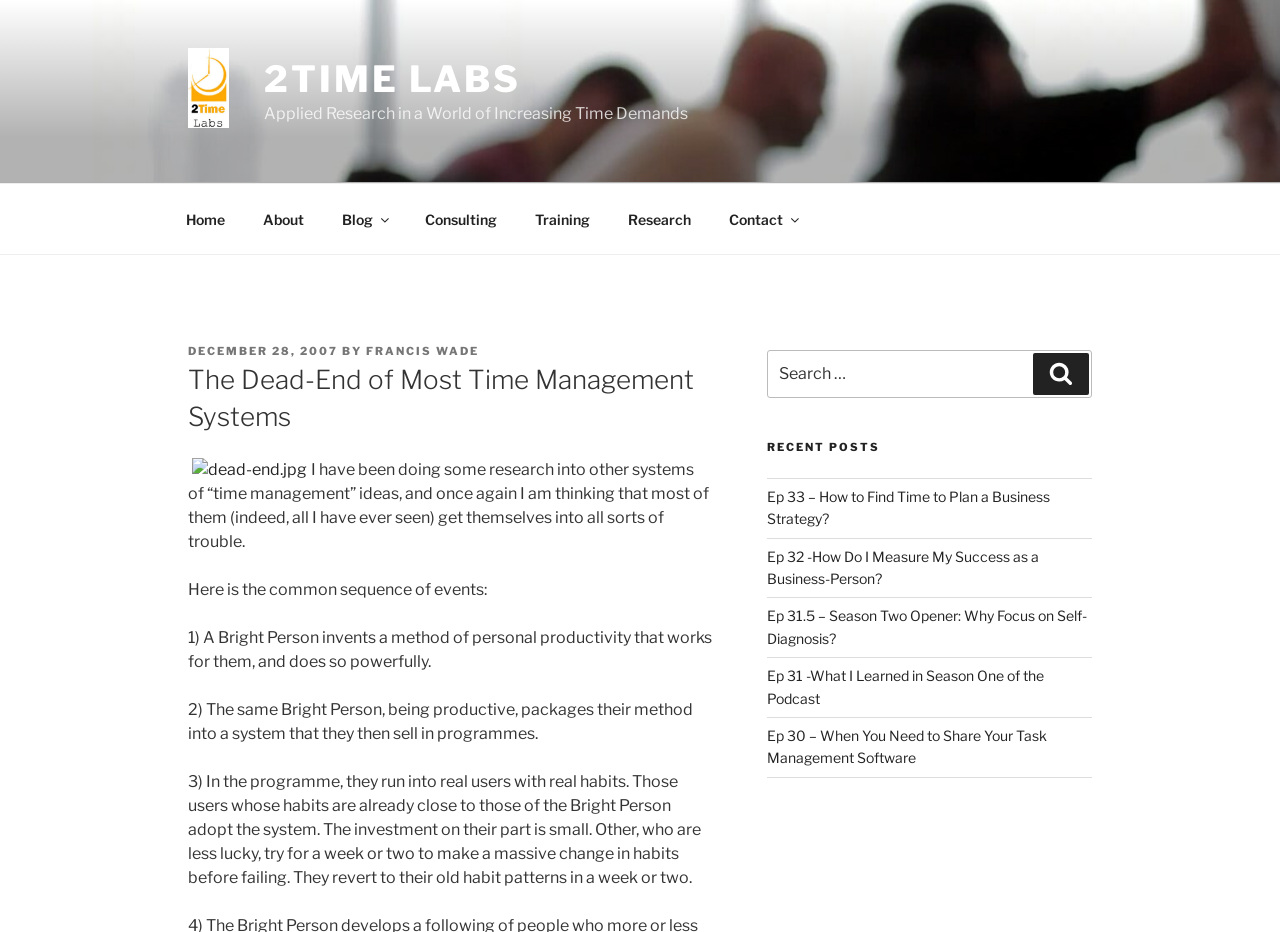Give a short answer to this question using one word or a phrase:
What is the name of the website?

2Time Labs